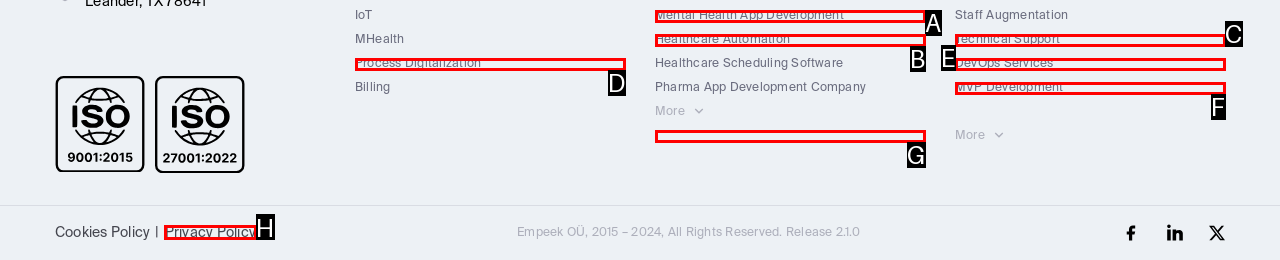Please indicate which HTML element should be clicked to fulfill the following task: Click on Healthcare CRM. Provide the letter of the selected option.

G